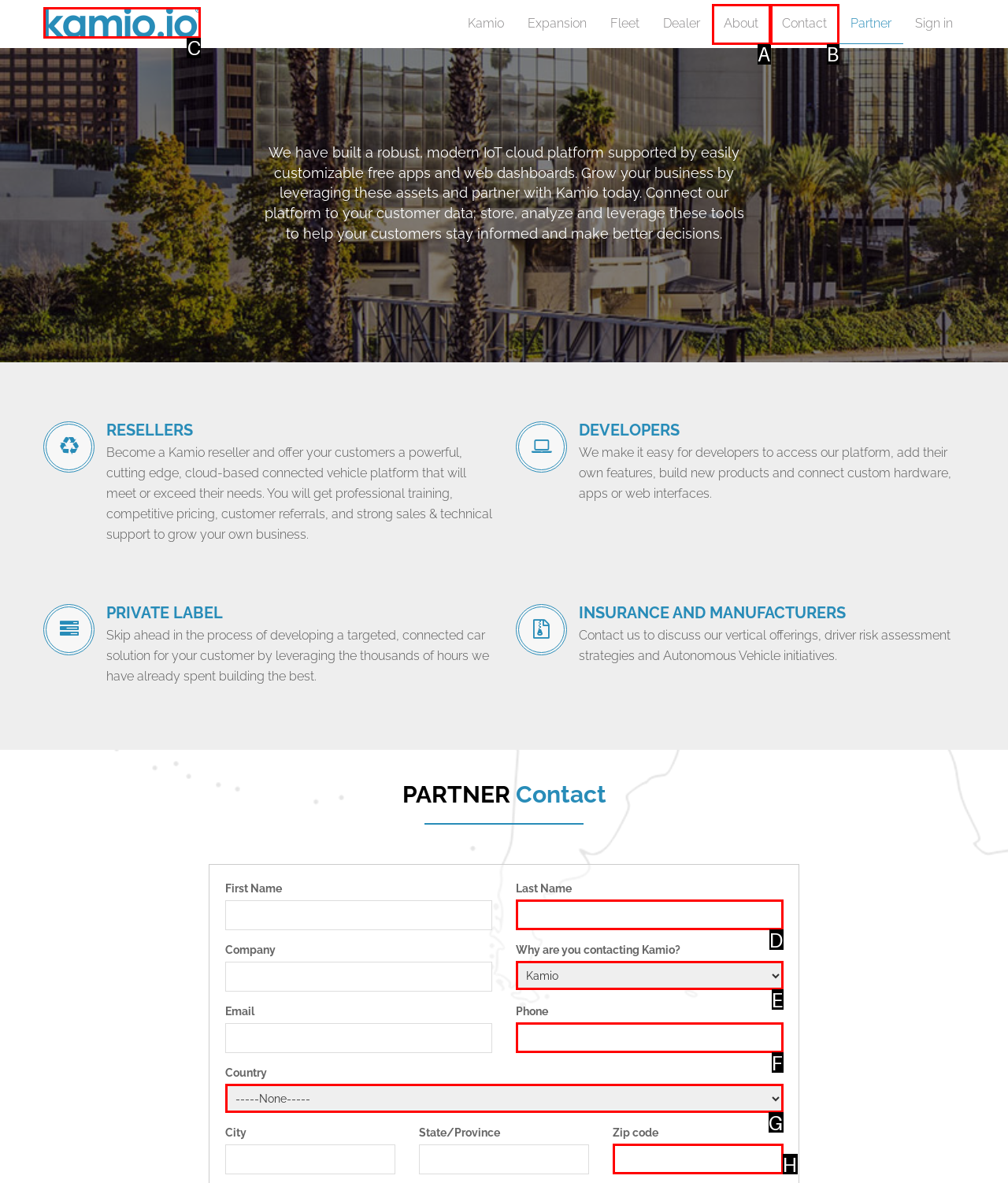Determine the appropriate lettered choice for the task: Click the Kamio logo. Reply with the correct letter.

C